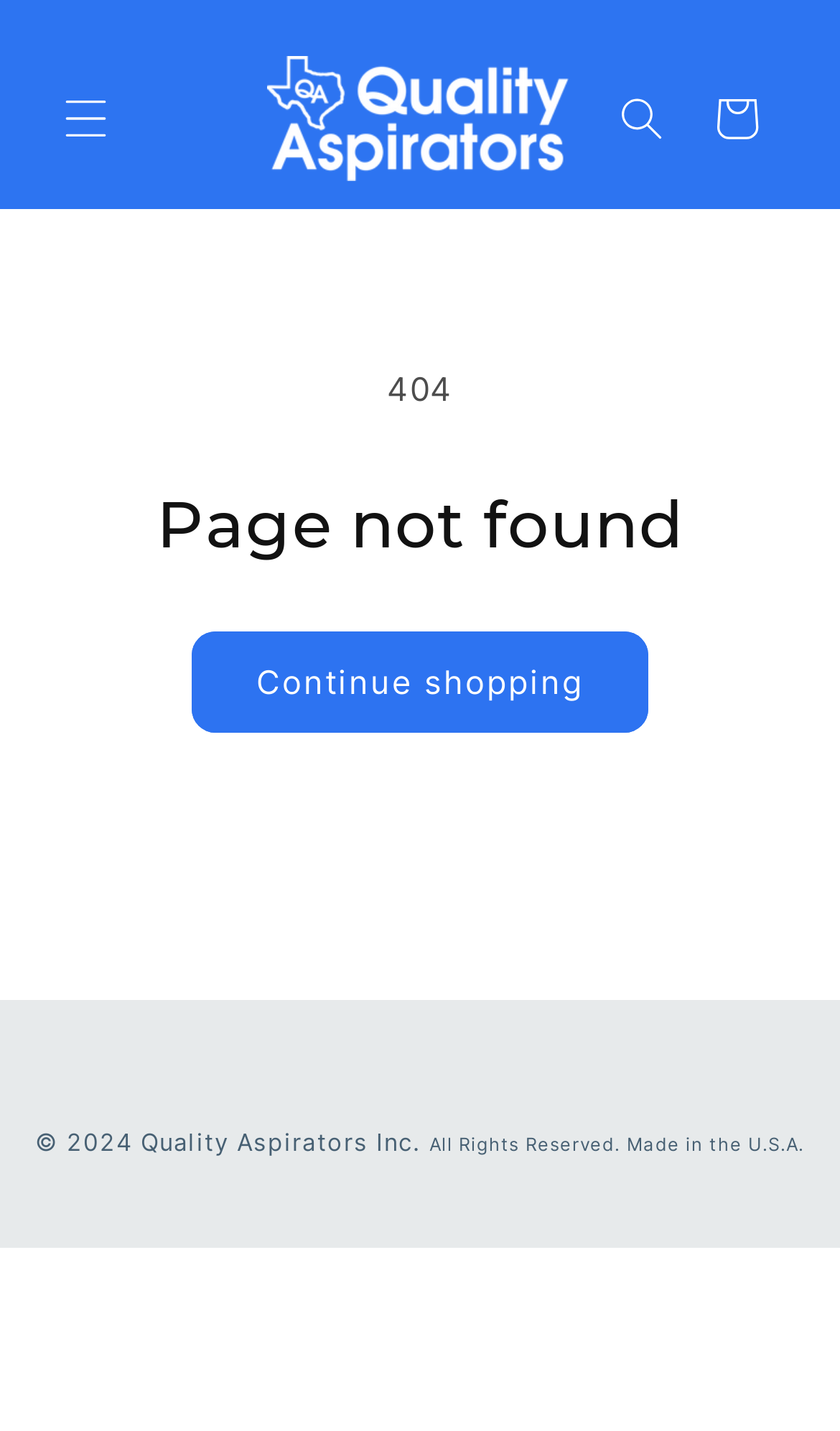Provide a brief response using a word or short phrase to this question:
Can I access my cart on this page?

Yes